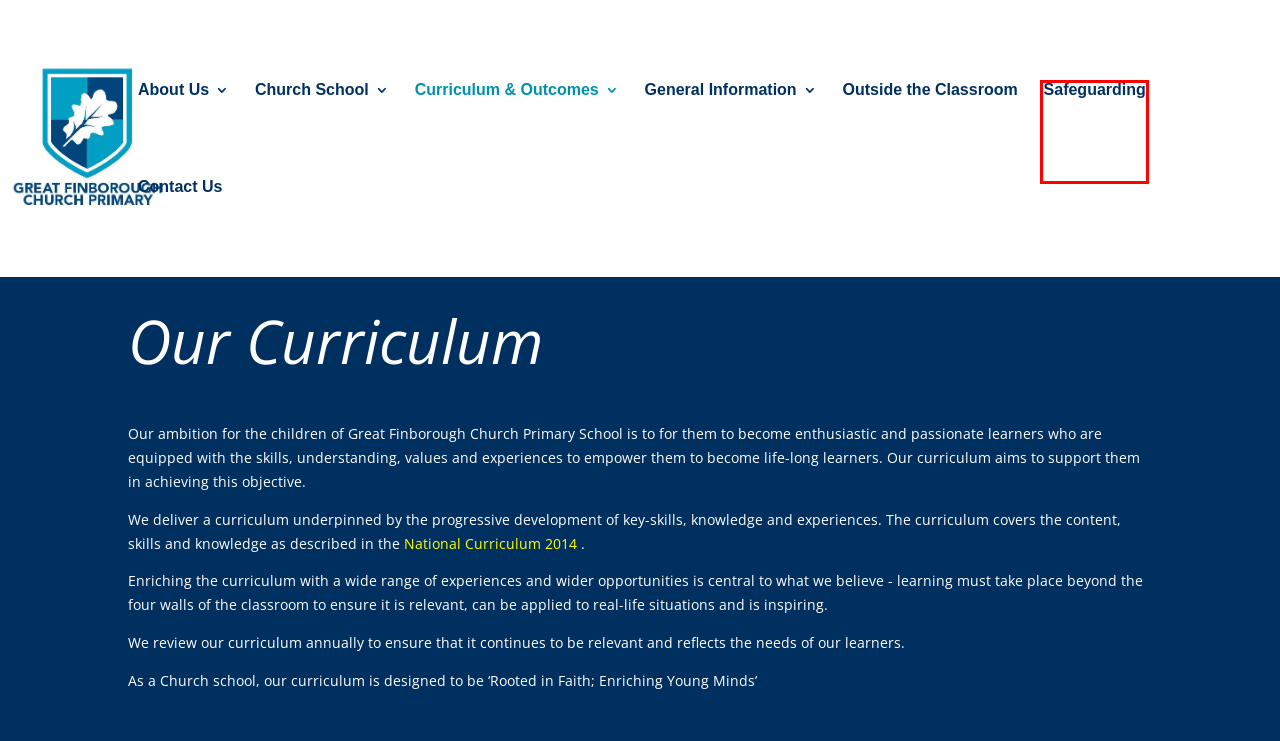You have been given a screenshot of a webpage, where a red bounding box surrounds a UI element. Identify the best matching webpage description for the page that loads after the element in the bounding box is clicked. Options include:
A. RE (Religious Education) | Great Finborough Church Primary School
B. Contact Us | Great Finborough Church Primary School
C. Recent Activities | Great Finborough Church Primary School
D. Church School | Great Finborough Church Primary School
E. General Information | Great Finborough Church Primary School
F. Great Finborough Church Primary School | Enriching young minds
G. Curriculum & Assessment | Great Finborough Church Primary School
H. Safeguarding | Great Finborough Church Primary School

H